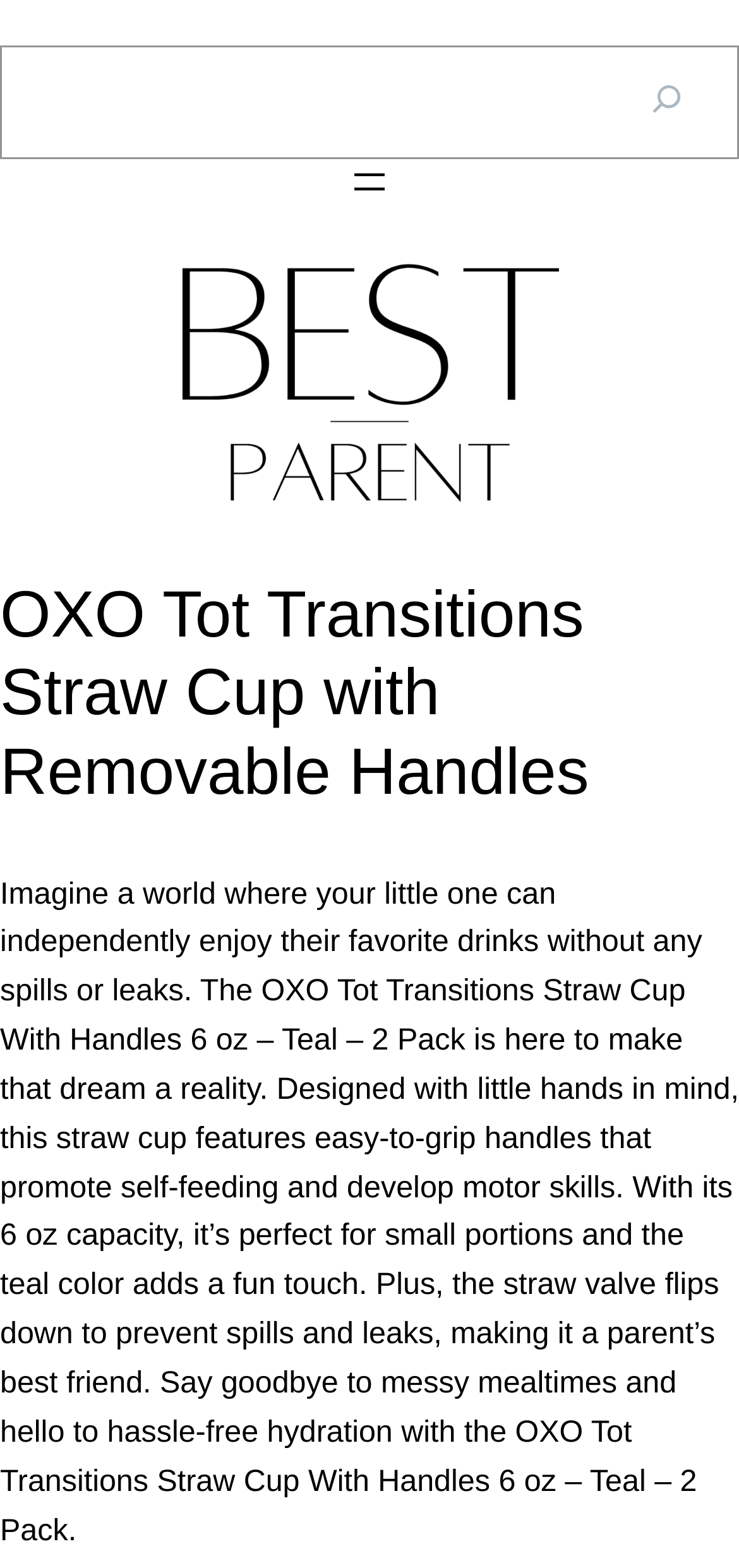Please provide a comprehensive answer to the question based on the screenshot: What is the benefit of the easy-to-grip handles?

The benefit of the easy-to-grip handles can be inferred from the product description, which states 'Designed with little hands in mind, this straw cup features easy-to-grip handles that promote self-feeding and develop motor skills...' This implies that the handles are designed to help children develop their motor skills and feed themselves independently.